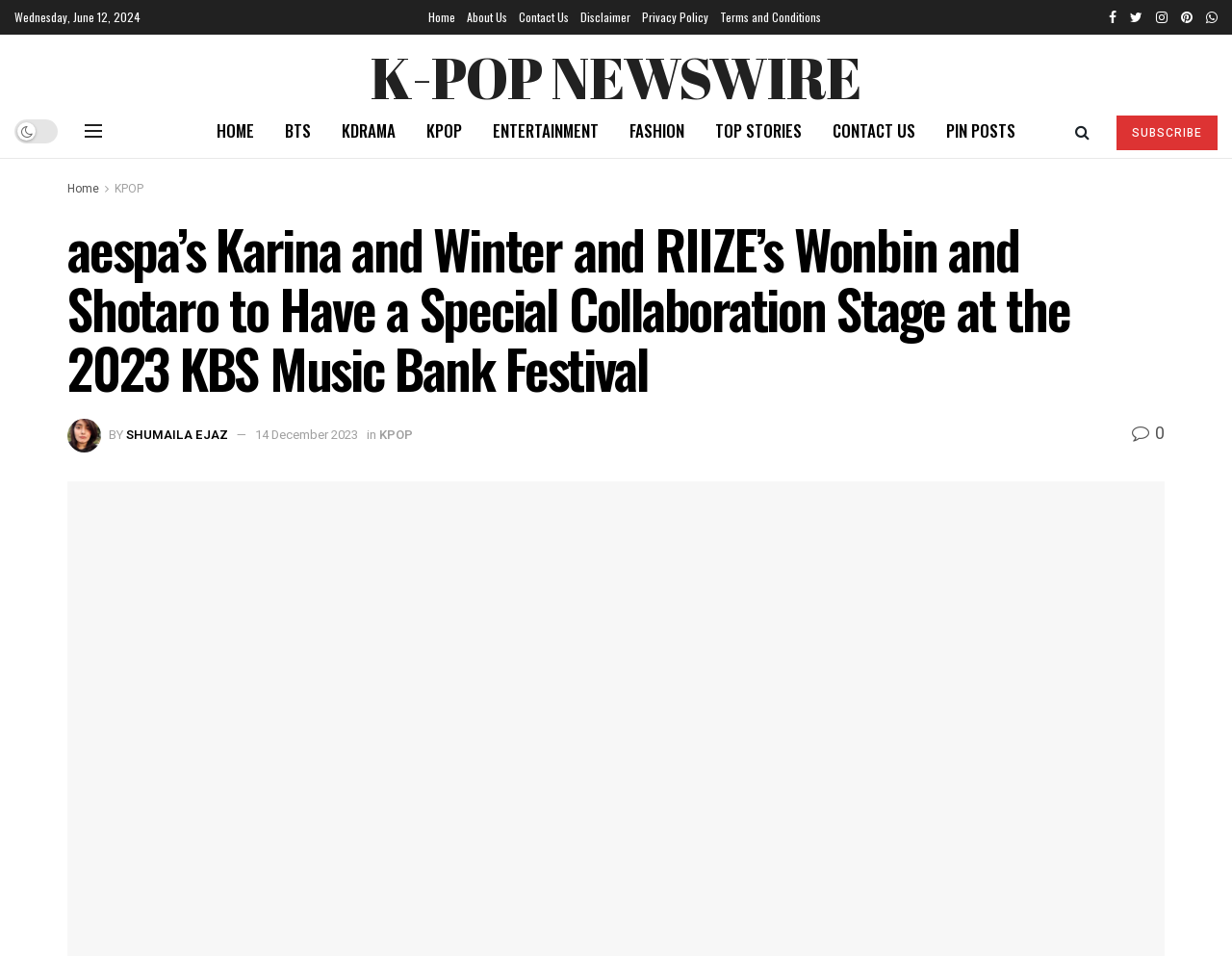Respond to the question below with a concise word or phrase:
What is the category of the article?

KPOP